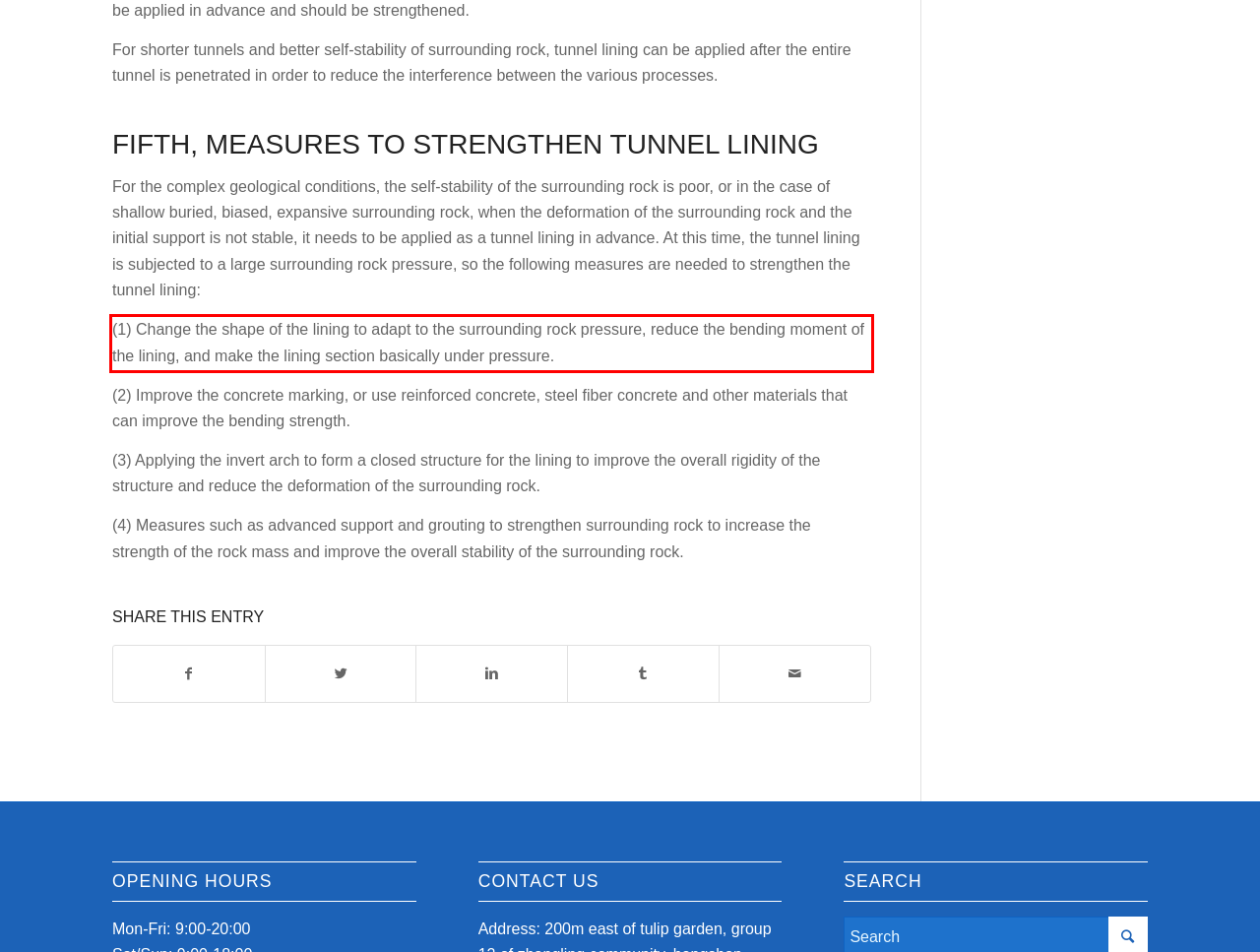You have a screenshot with a red rectangle around a UI element. Recognize and extract the text within this red bounding box using OCR.

(1) Change the shape of the lining to adapt to the surrounding rock pressure, reduce the bending moment of the lining, and make the lining section basically under pressure.